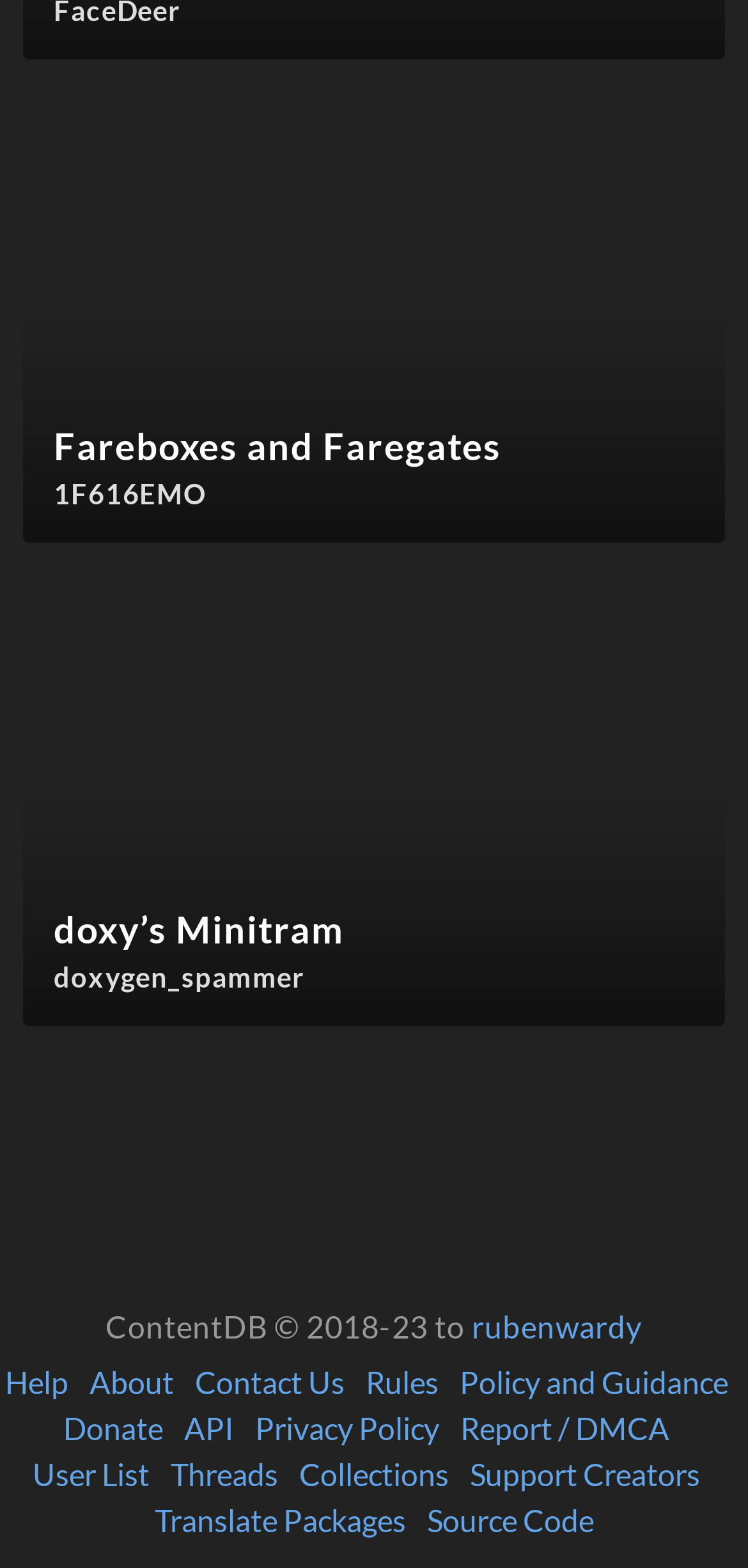Determine the bounding box for the UI element that matches this description: "Report / DMCA".

[0.615, 0.898, 0.895, 0.922]